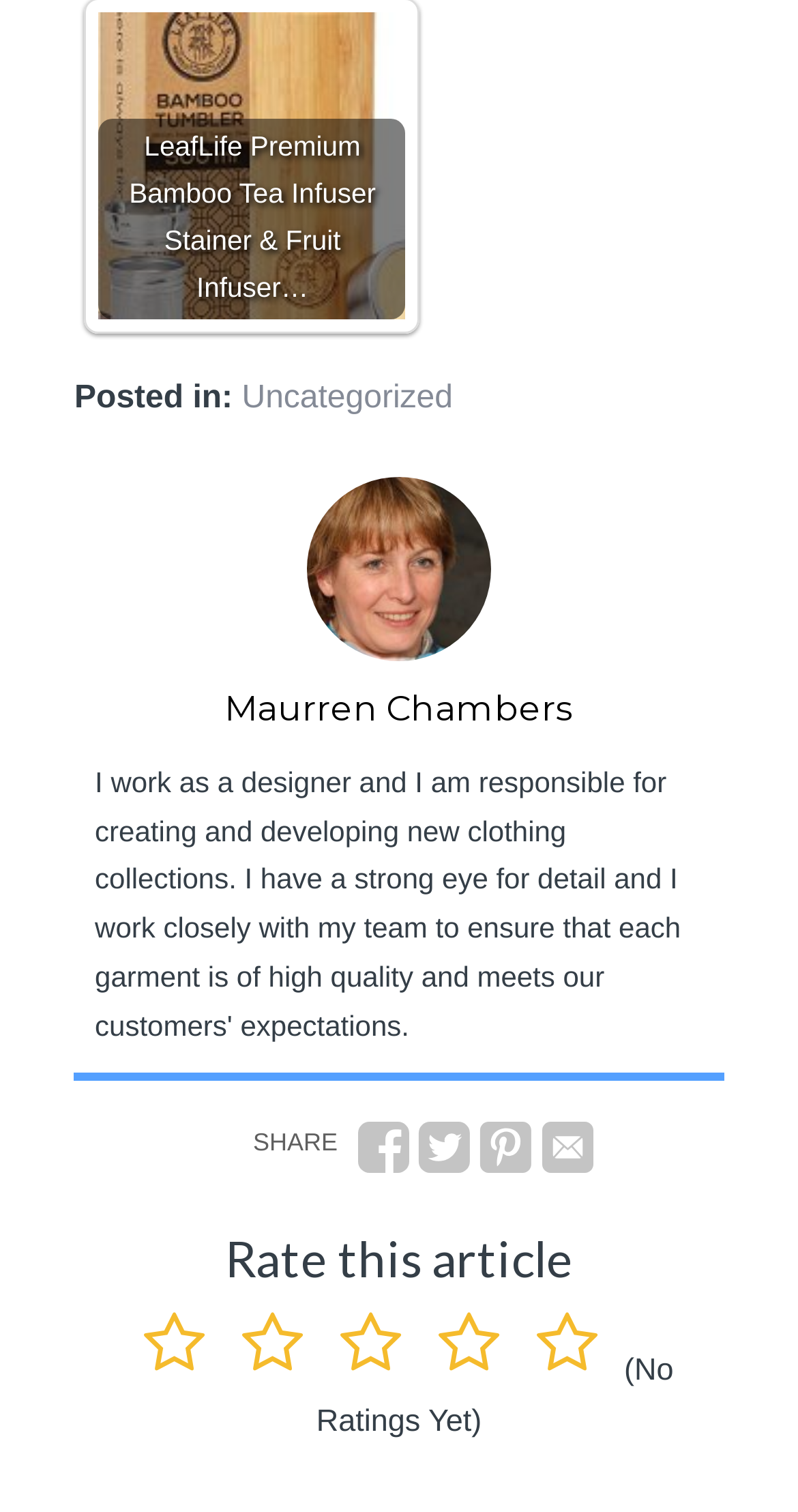How many sharing options are available?
Refer to the image and provide a one-word or short phrase answer.

4